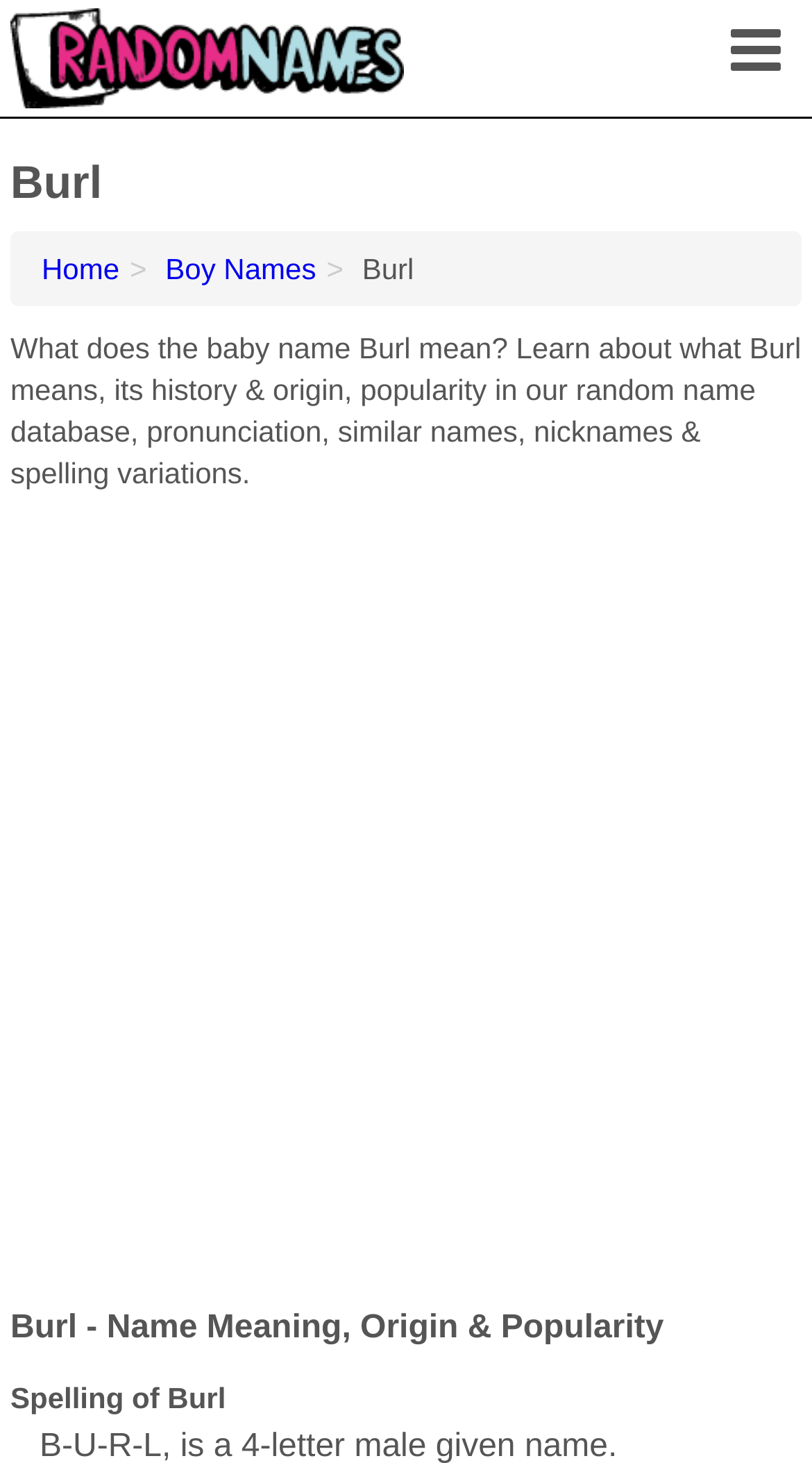What is the name being described on this webpage?
Answer the question with a single word or phrase derived from the image.

Burl